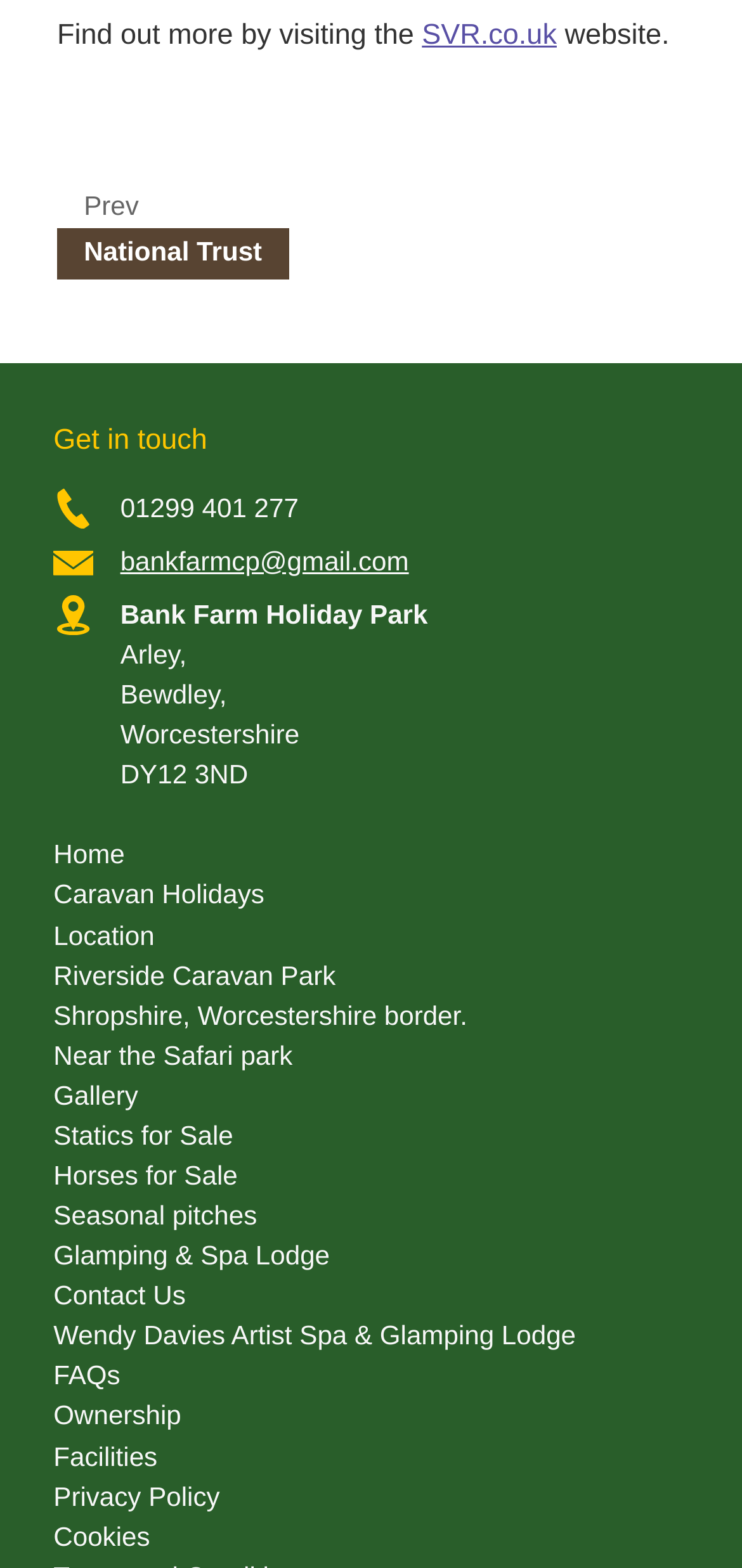What is the email address provided?
Can you offer a detailed and complete answer to this question?

I found the email address by looking at the 'Get in touch' section, where there is a link element containing the email address, which is bankfarmcp@gmail.com.